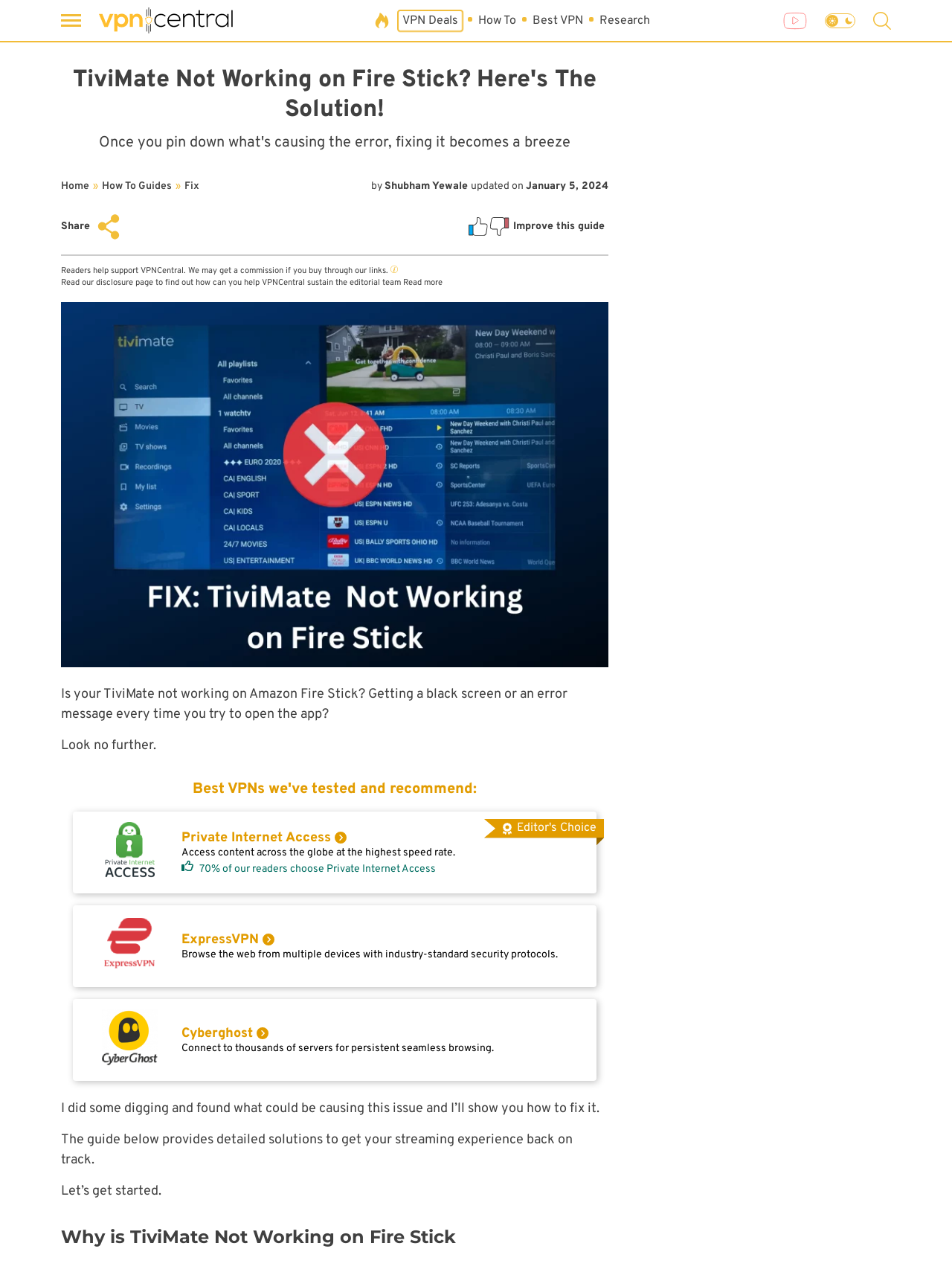Using the elements shown in the image, answer the question comprehensively: What is the name of the app not working on Fire Stick?

The webpage is about solving issues with TiviMate app on Amazon Fire Stick, so the app not working is TiviMate.